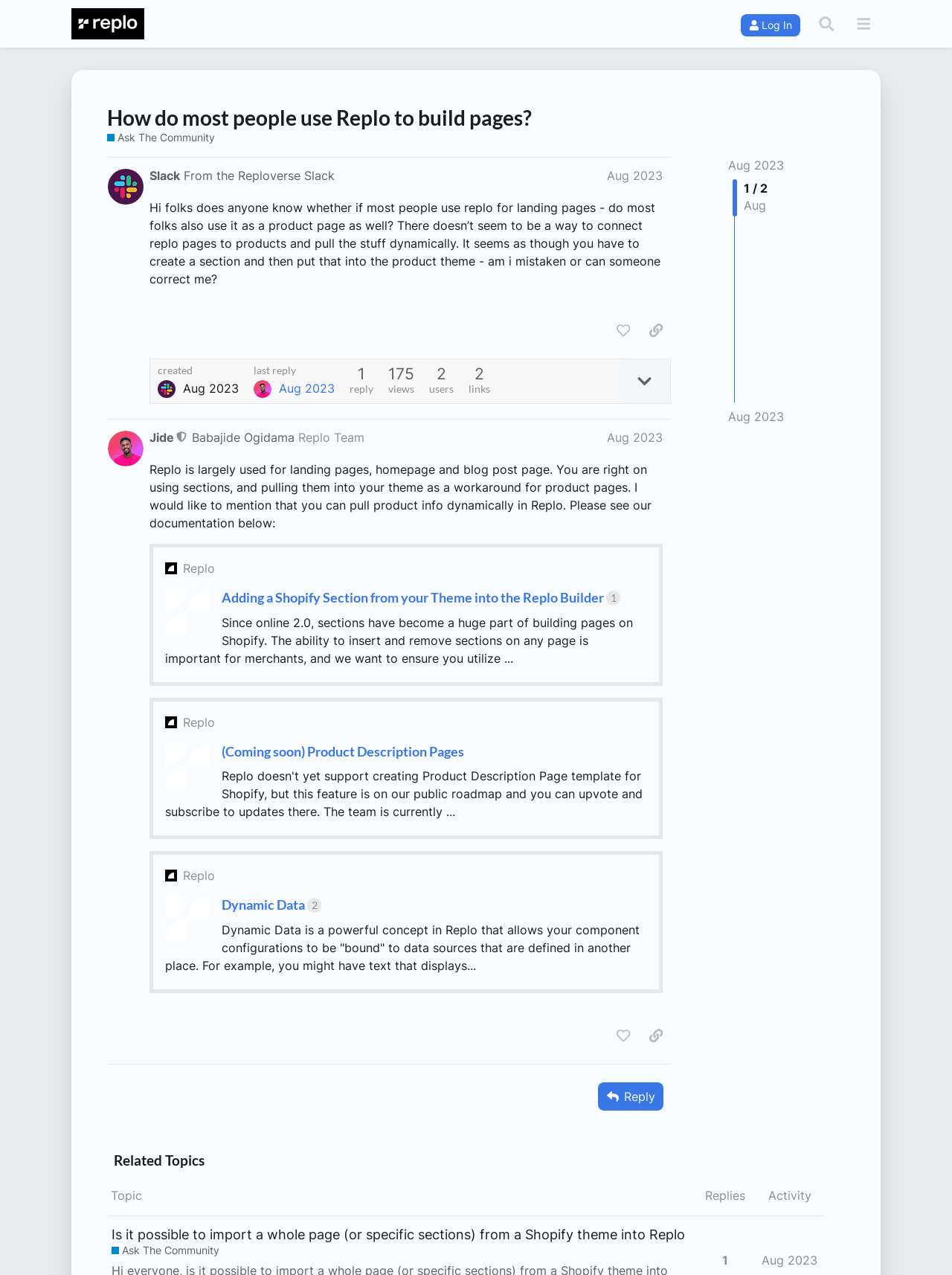How many posts are there on this page?
Observe the image and answer the question with a one-word or short phrase response.

2